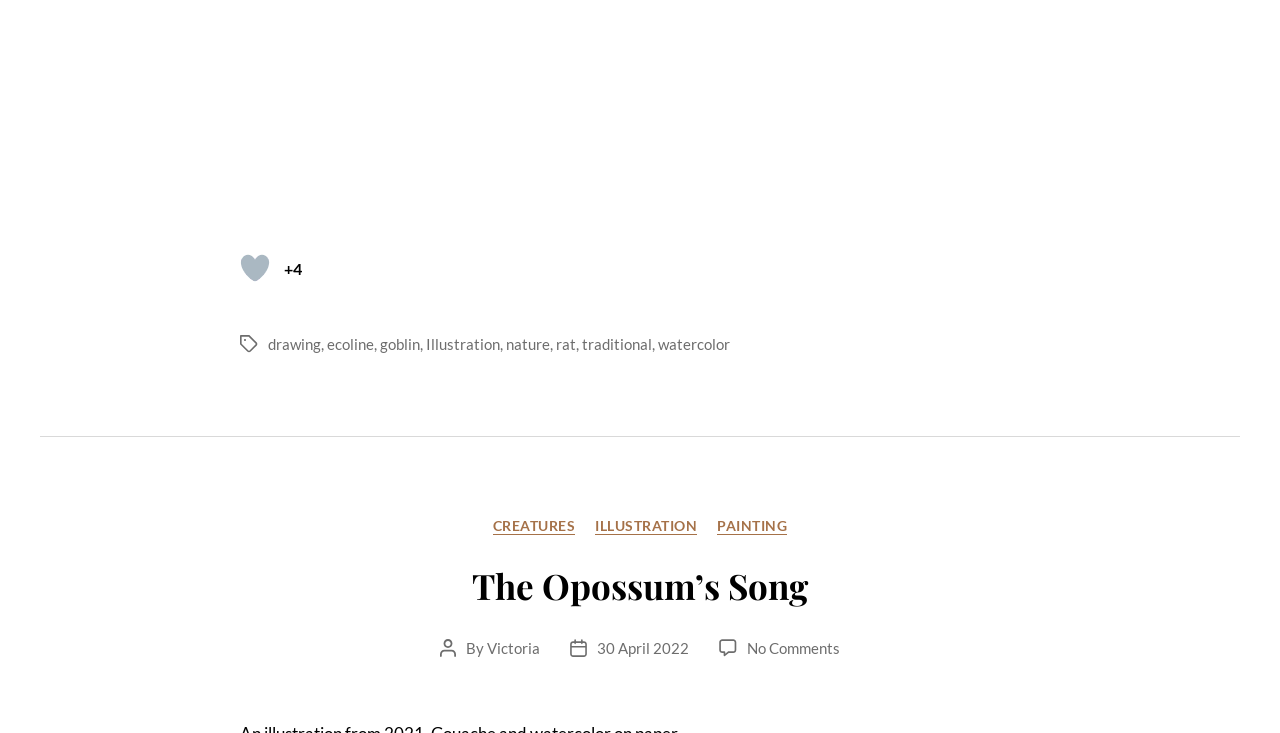Carefully examine the image and provide an in-depth answer to the question: When was the post 'The Opossum’s Song' published?

I looked at the 'Post date' label and found the corresponding link '30 April 2022', which indicates the publication date of the post.